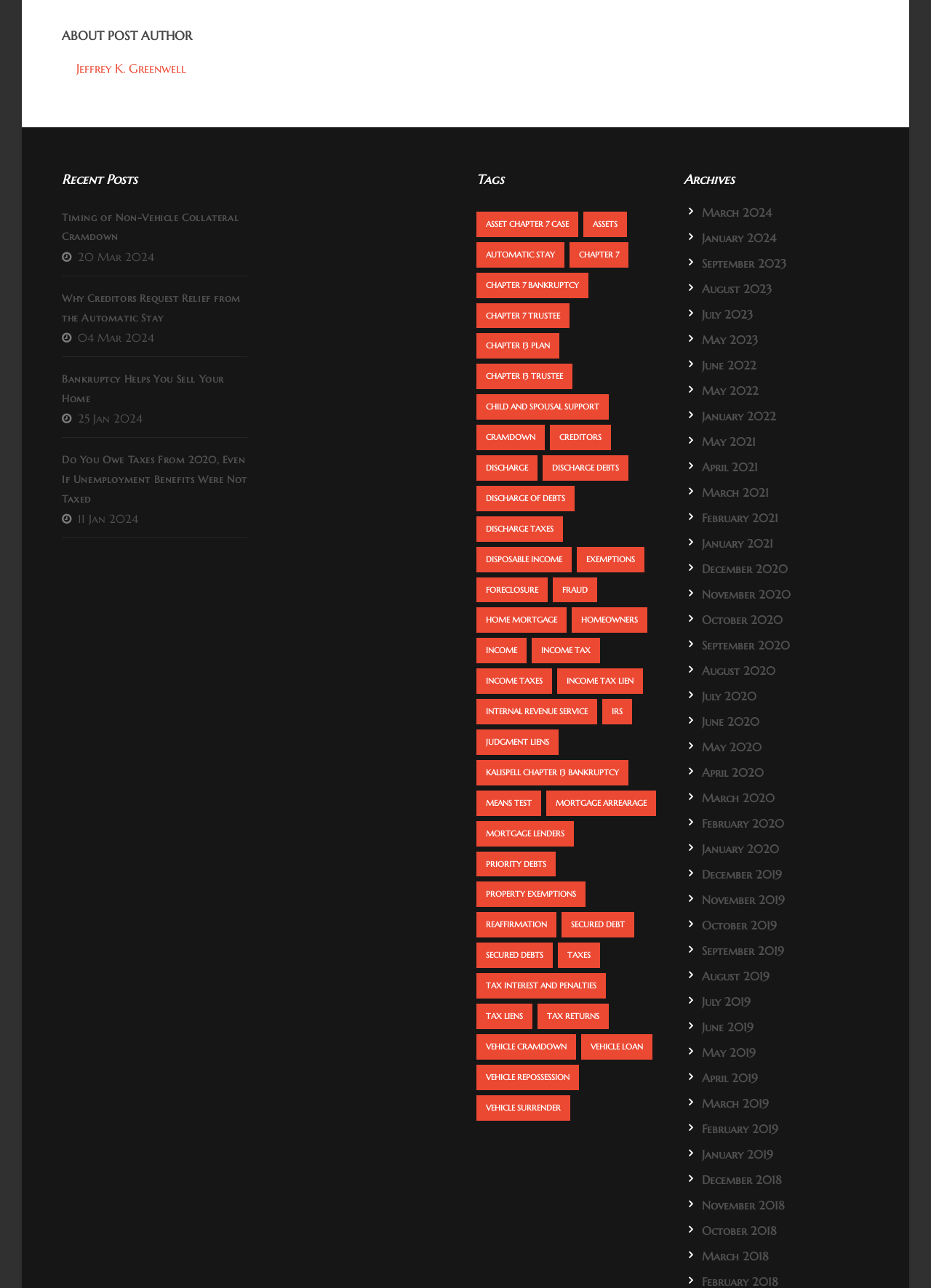What is the category of the link 'home mortgage'?
Offer a detailed and exhaustive answer to the question.

The link 'home mortgage' is listed under the 'Tags' section, and based on the context of the other tags, it is likely related to bankruptcy.